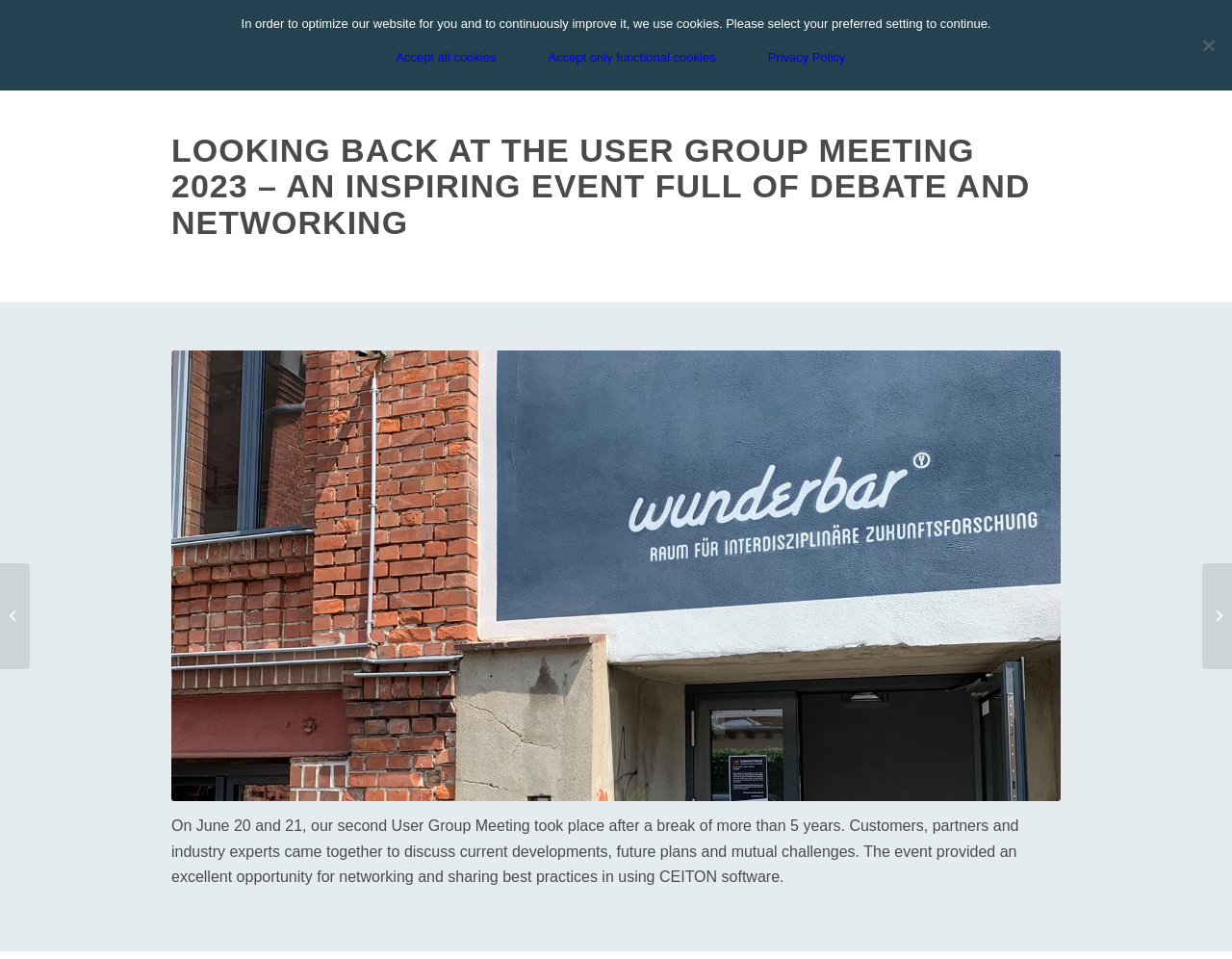Locate the bounding box coordinates of the element you need to click to accomplish the task described by this instruction: "Click the CEITON Logo".

[0.139, 0.029, 0.31, 0.089]